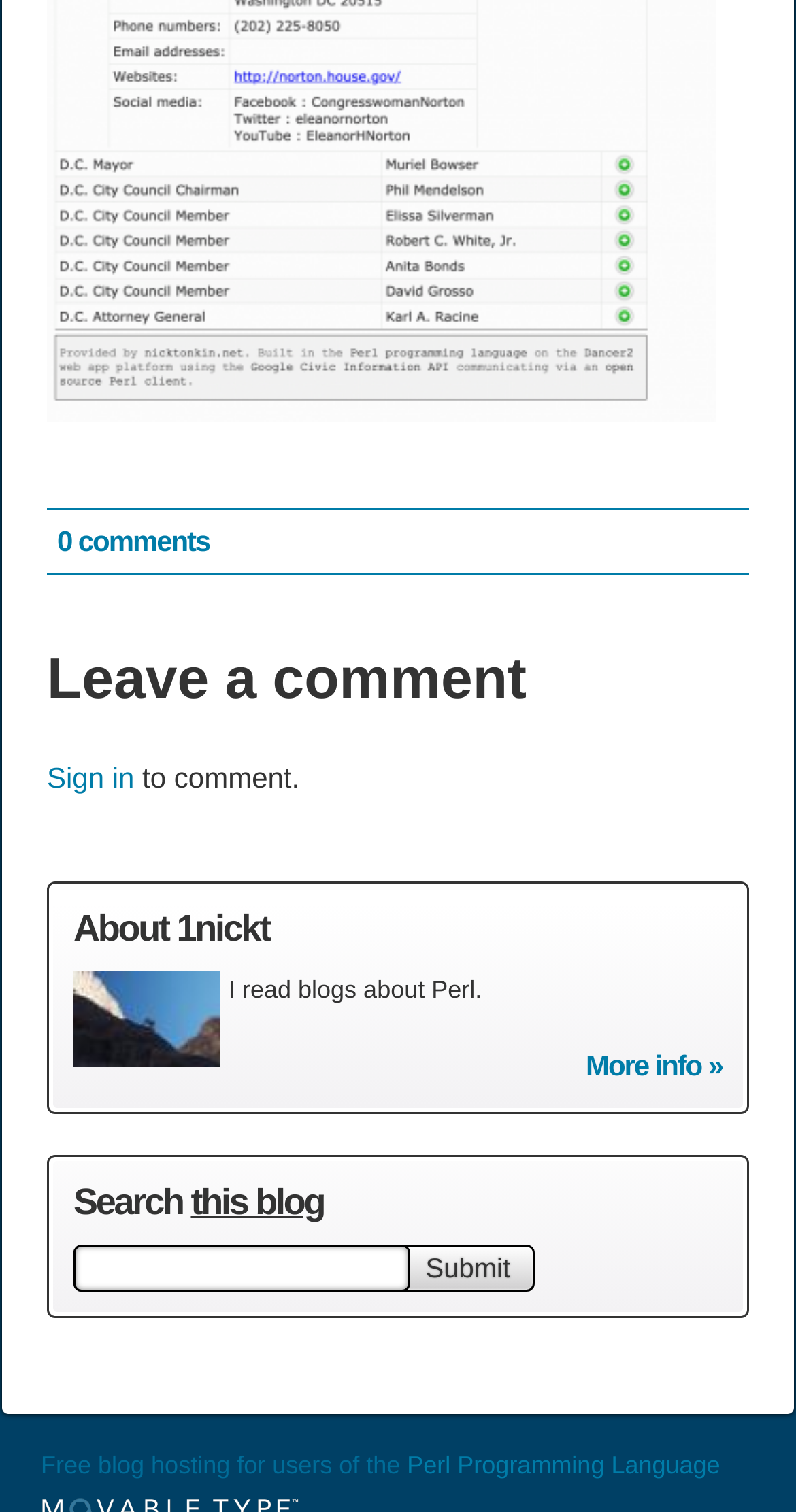Find the bounding box coordinates of the element I should click to carry out the following instruction: "Search in the blog".

[0.092, 0.781, 0.908, 0.81]